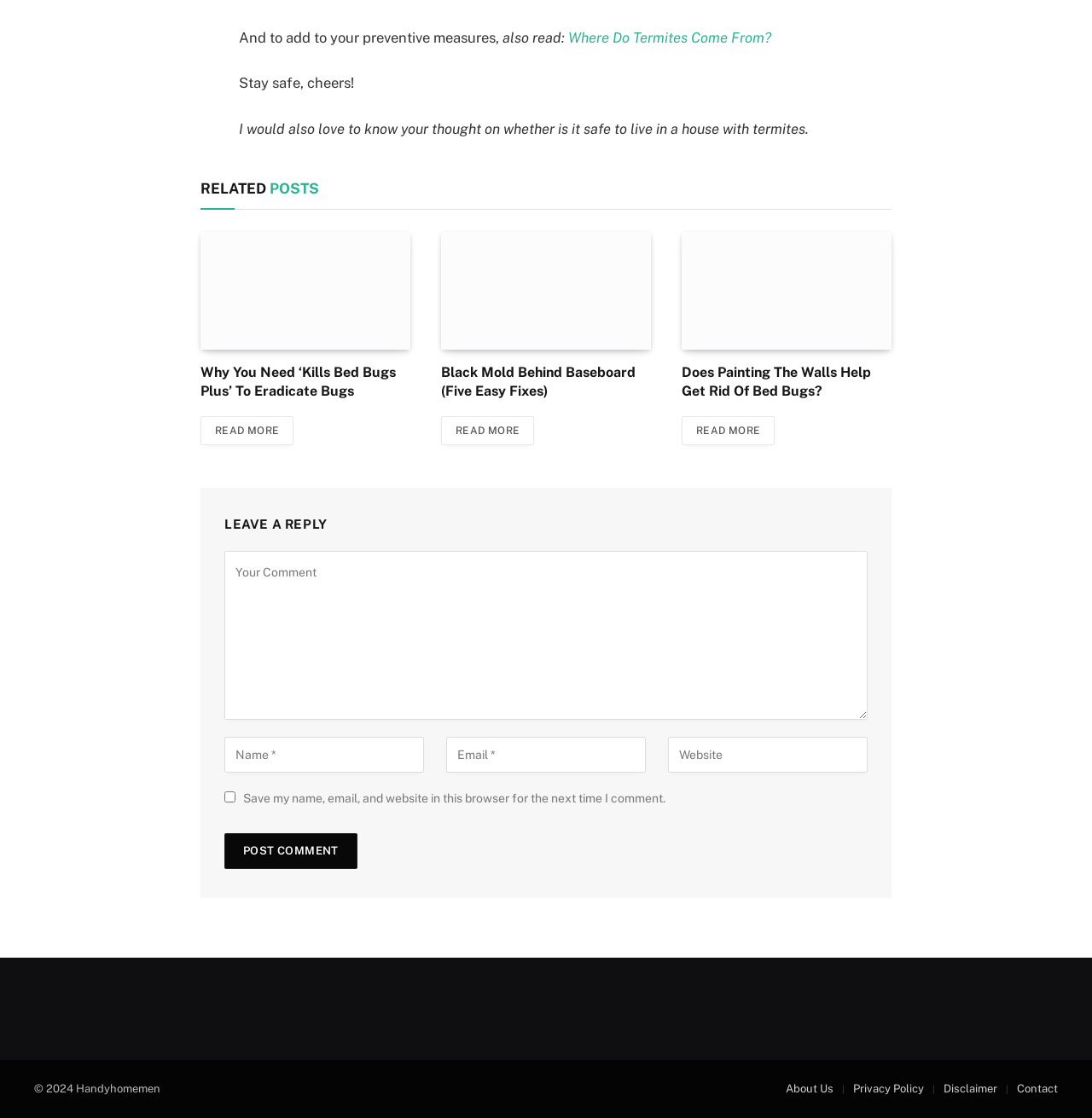Respond to the following question using a concise word or phrase: 
How many links are there in the footer section?

4